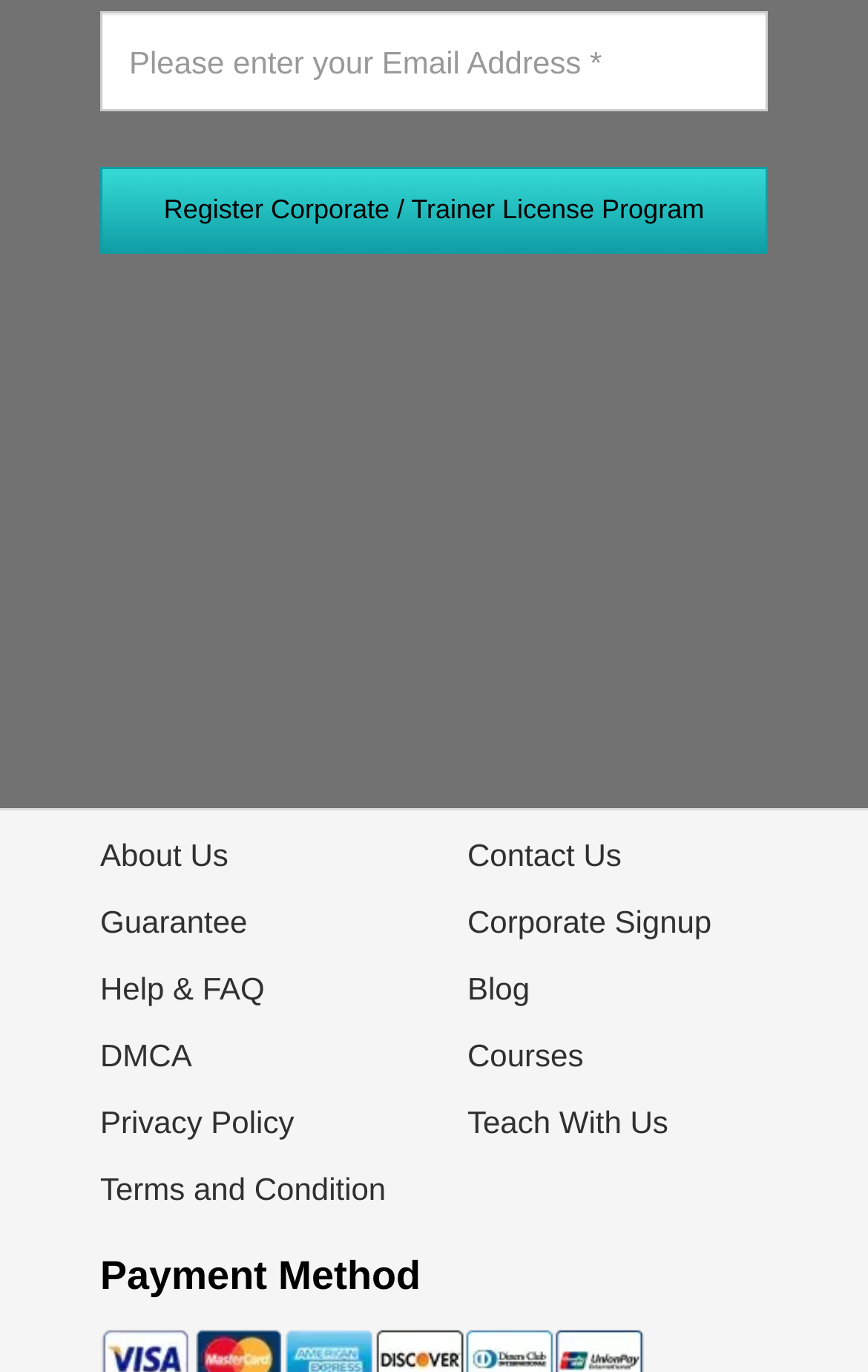How many links are in the footer section?
Refer to the image and provide a one-word or short phrase answer.

10